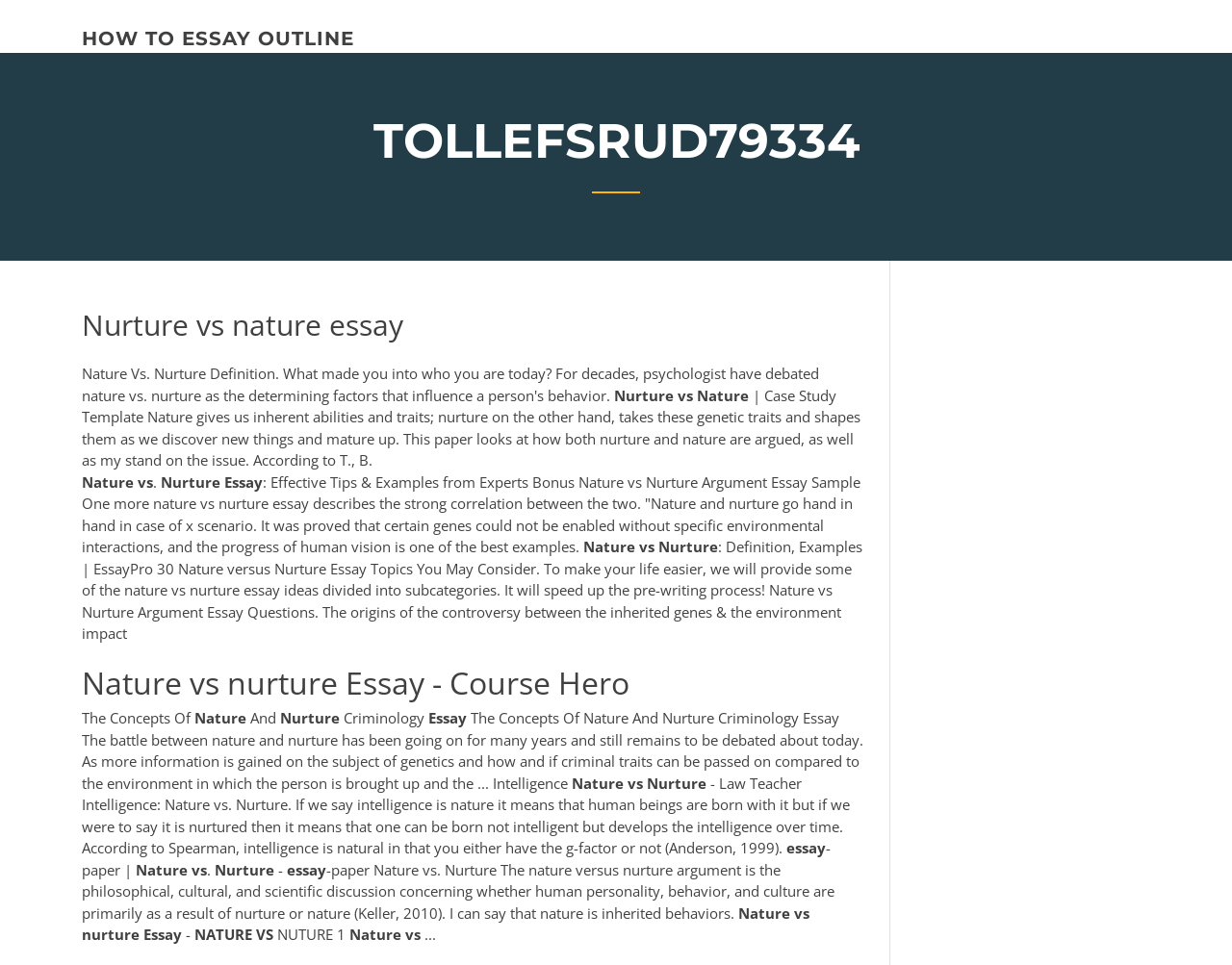Determine the bounding box coordinates for the HTML element mentioned in the following description: "how to essay outline". The coordinates should be a list of four floats ranging from 0 to 1, represented as [left, top, right, bottom].

[0.066, 0.028, 0.288, 0.052]